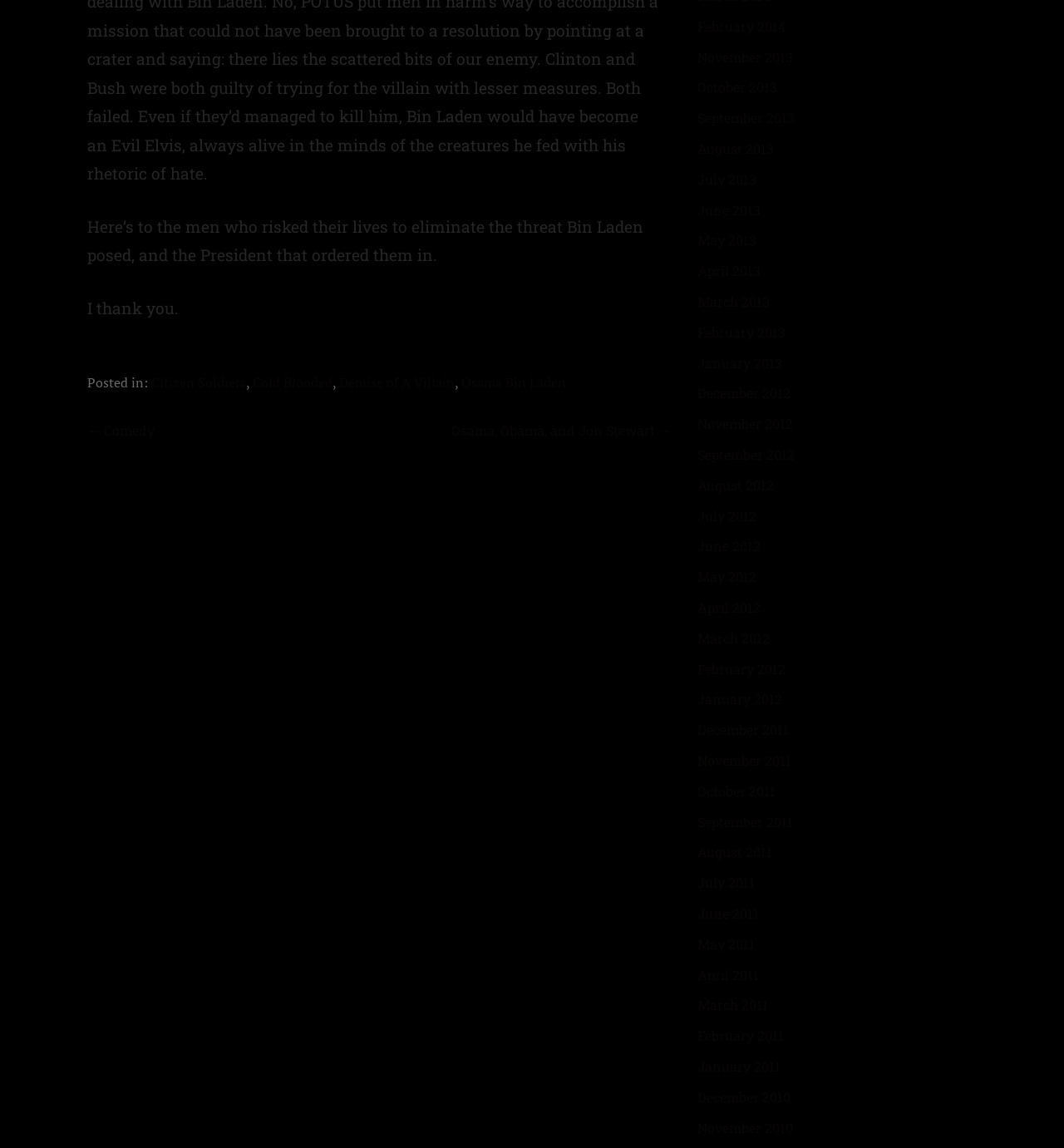Locate the bounding box coordinates of the UI element described by: "Osama Bin Laden". The bounding box coordinates should consist of four float numbers between 0 and 1, i.e., [left, top, right, bottom].

[0.434, 0.325, 0.532, 0.341]